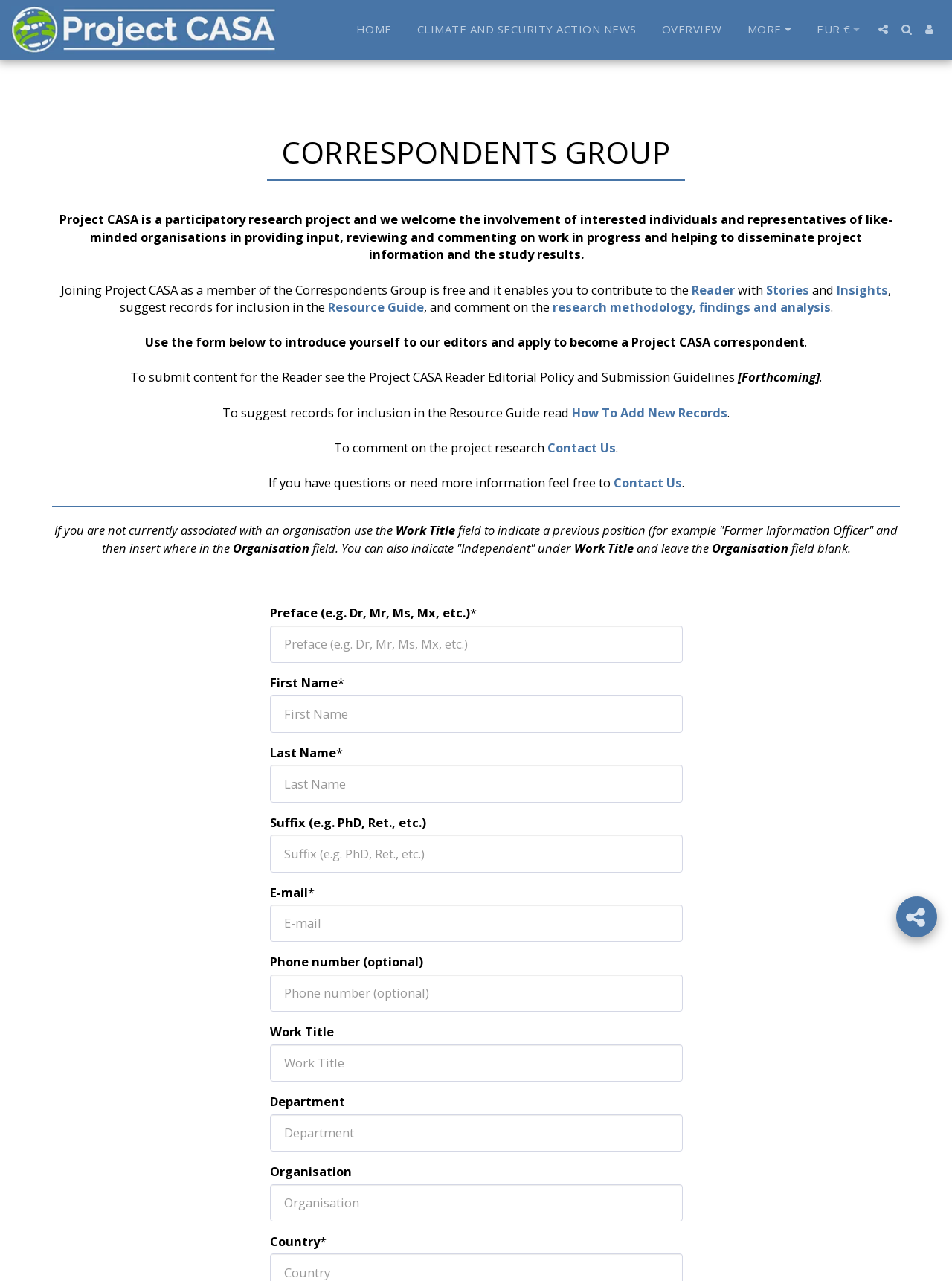Please determine the bounding box coordinates of the element's region to click for the following instruction: "Fill in the First Name field".

[0.283, 0.543, 0.717, 0.572]